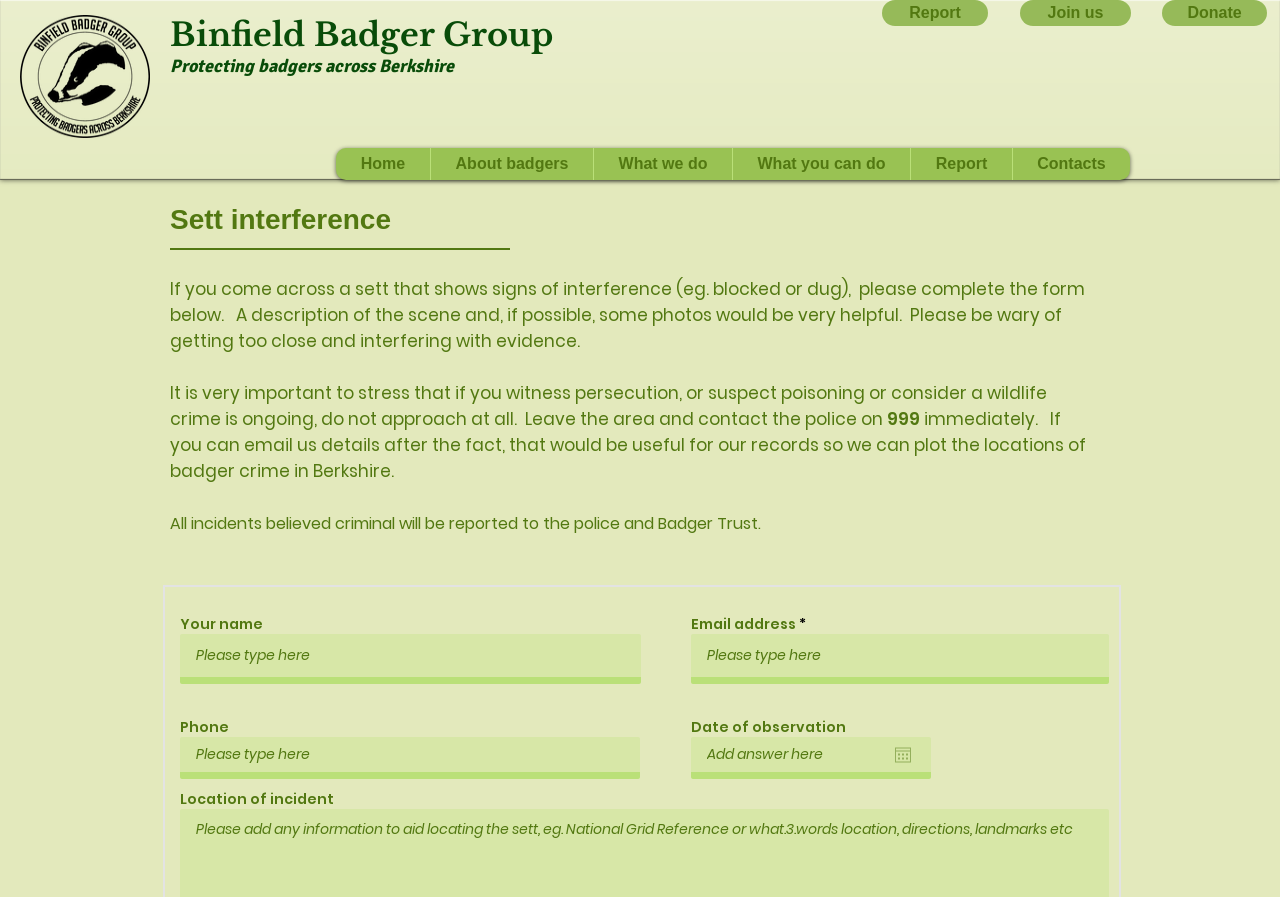Find the bounding box coordinates of the clickable region needed to perform the following instruction: "Click the Binfield Badger Group logo". The coordinates should be provided as four float numbers between 0 and 1, i.e., [left, top, right, bottom].

[0.016, 0.017, 0.117, 0.154]